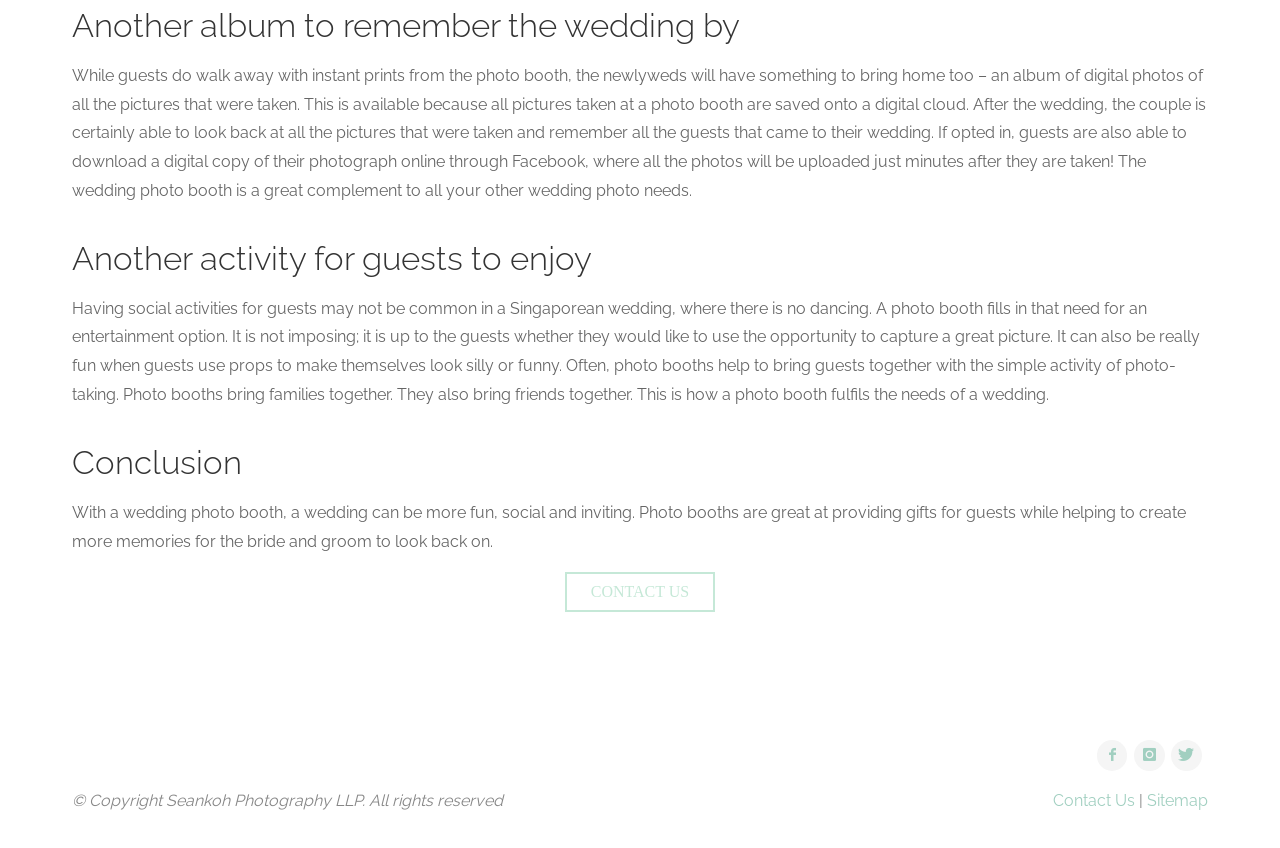Identify the bounding box for the described UI element: "CONTACT US".

[0.441, 0.675, 0.559, 0.722]